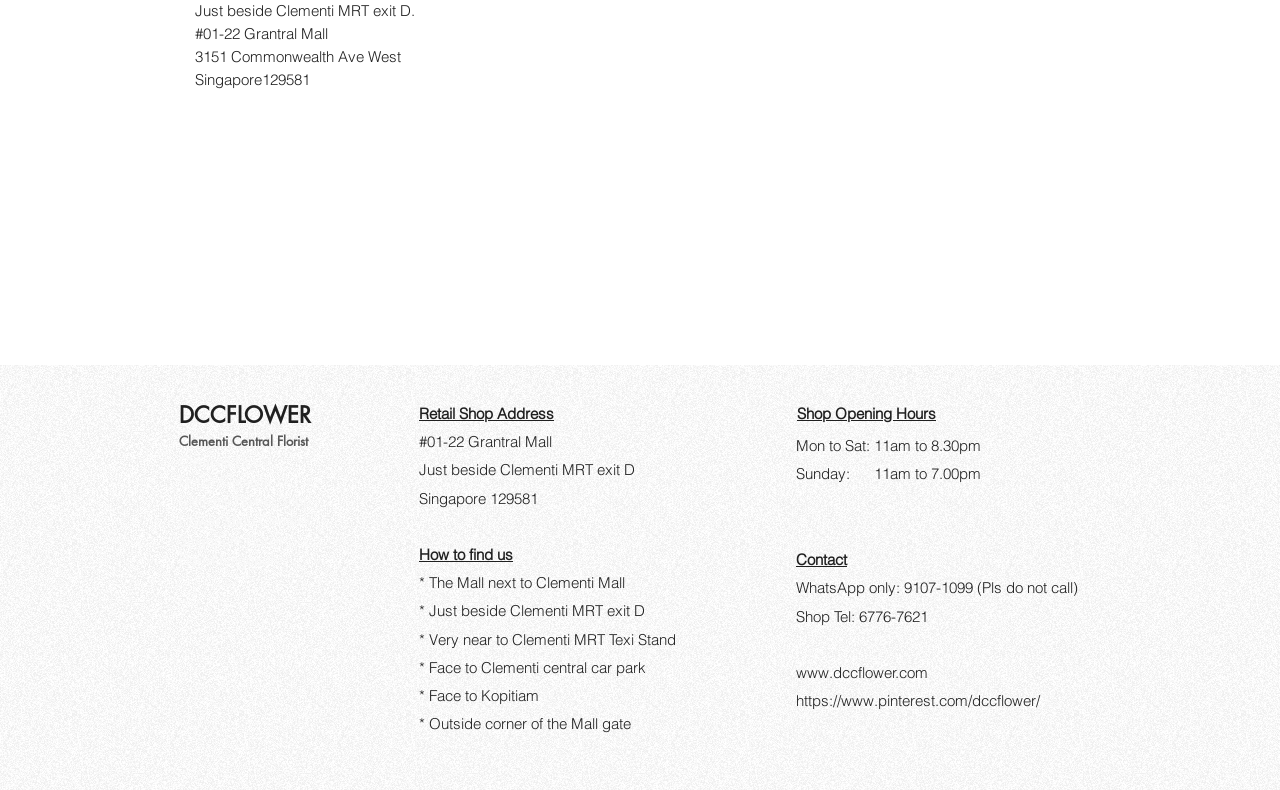Find the bounding box coordinates for the HTML element specified by: "DCCFLOWER".

[0.14, 0.508, 0.248, 0.543]